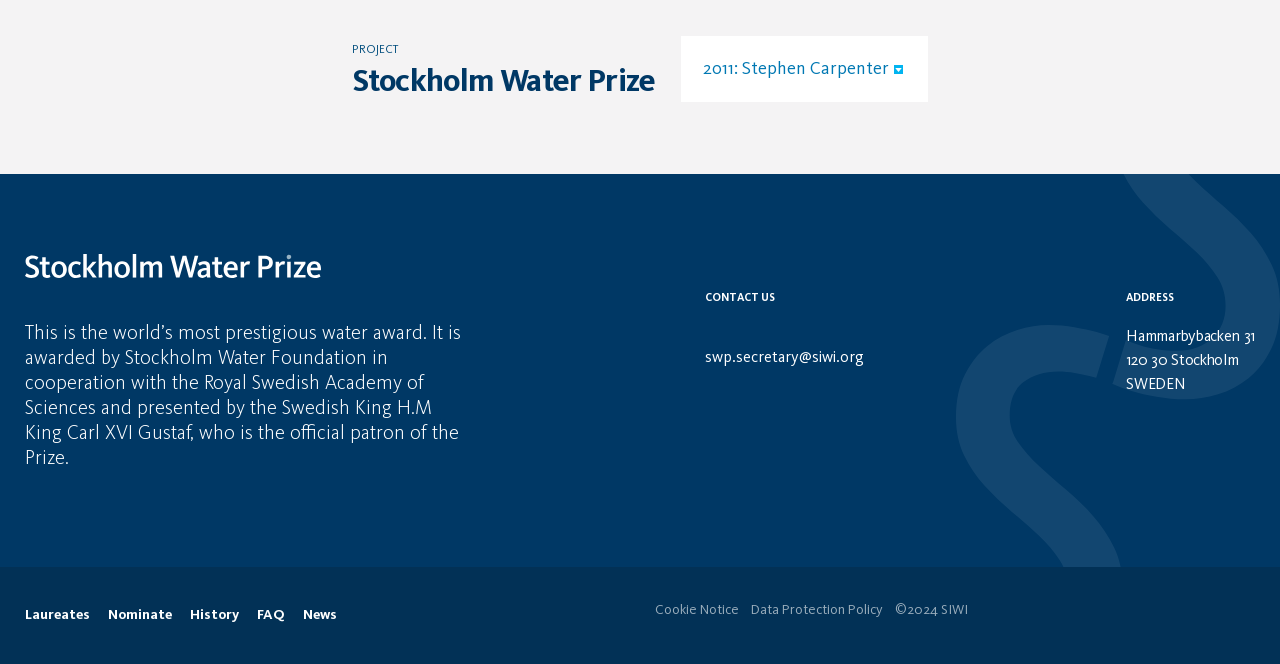Please determine the bounding box coordinates of the element to click in order to execute the following instruction: "Click the Stockholm Water Prize link". The coordinates should be four float numbers between 0 and 1, specified as [left, top, right, bottom].

[0.275, 0.101, 0.512, 0.151]